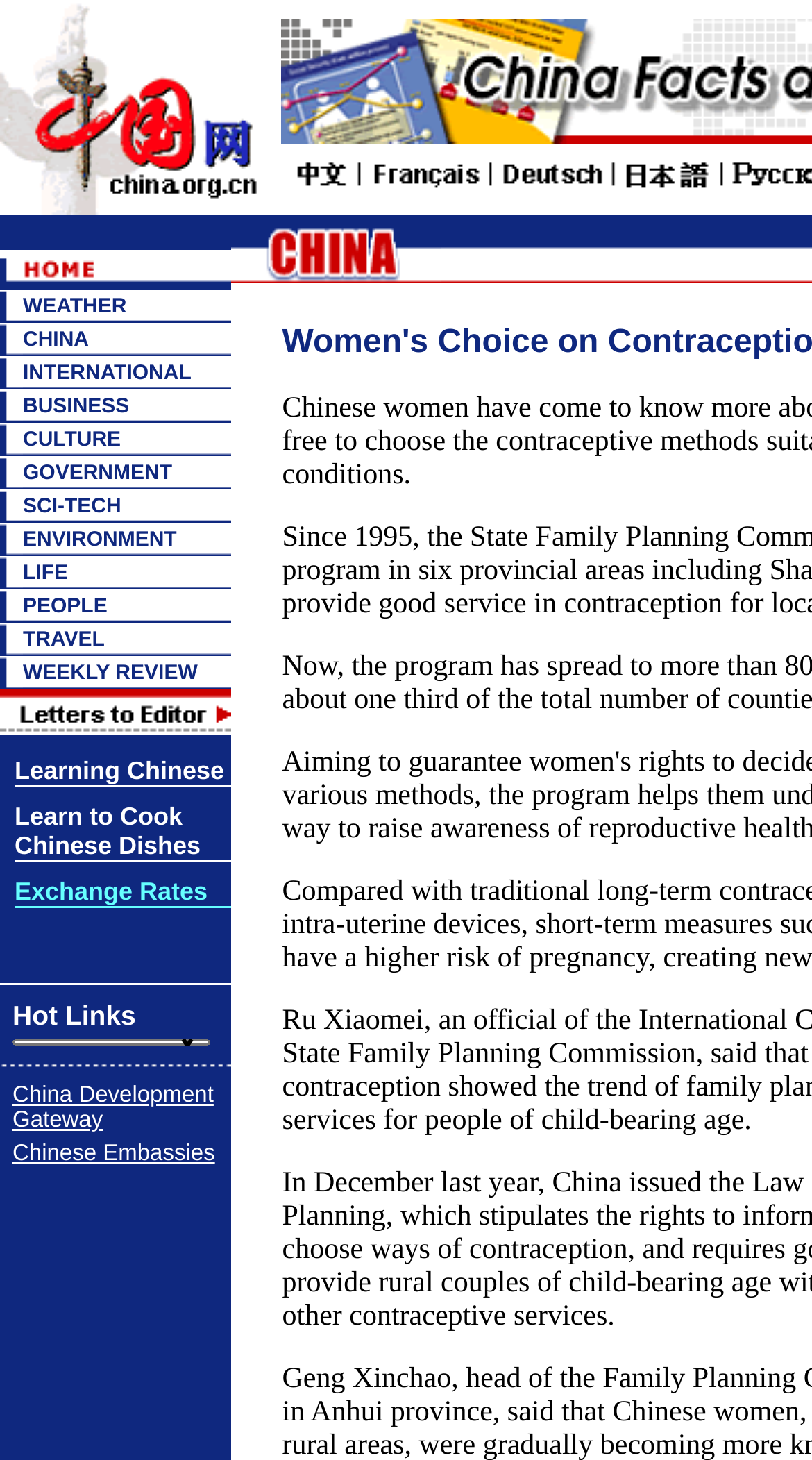What is the first category in the menu?
Using the image, give a concise answer in the form of a single word or short phrase.

WEATHER